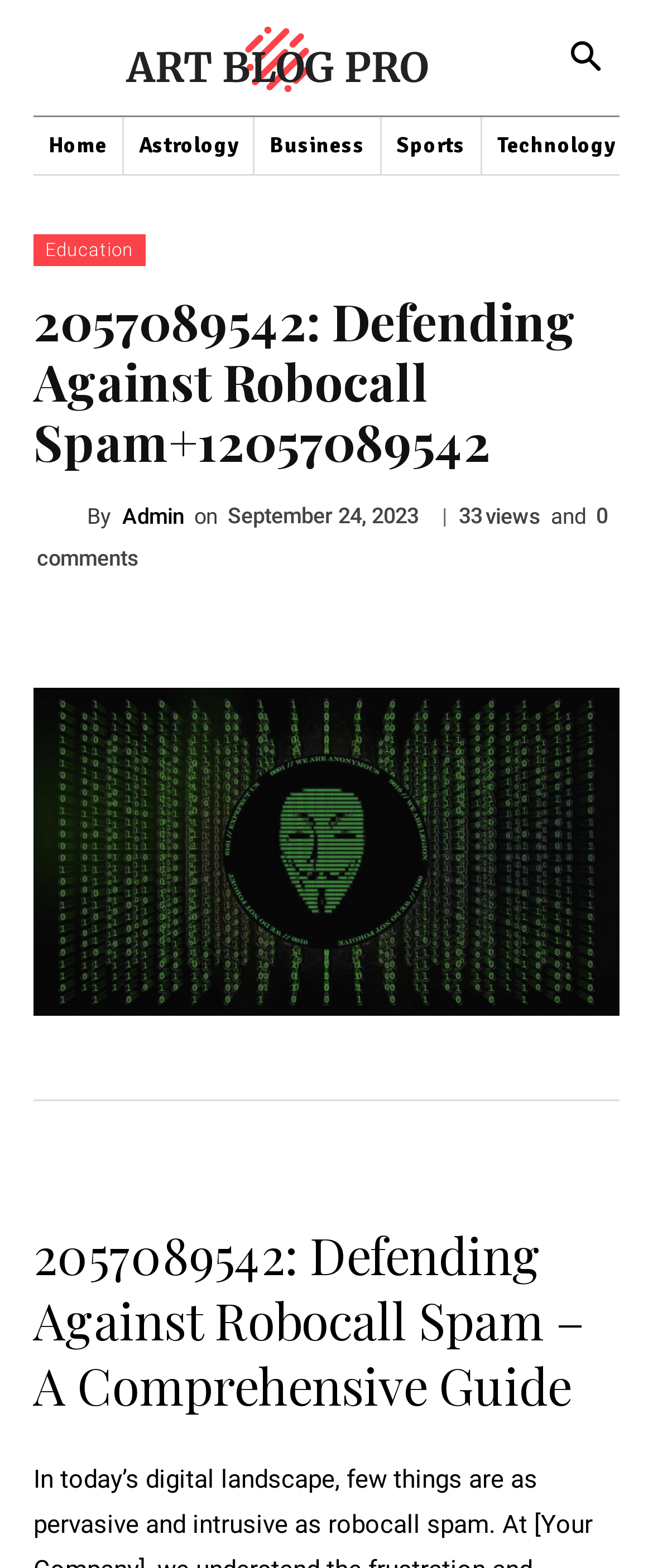Find the bounding box coordinates of the clickable area that will achieve the following instruction: "View the 'Astrology' page".

[0.19, 0.075, 0.387, 0.111]